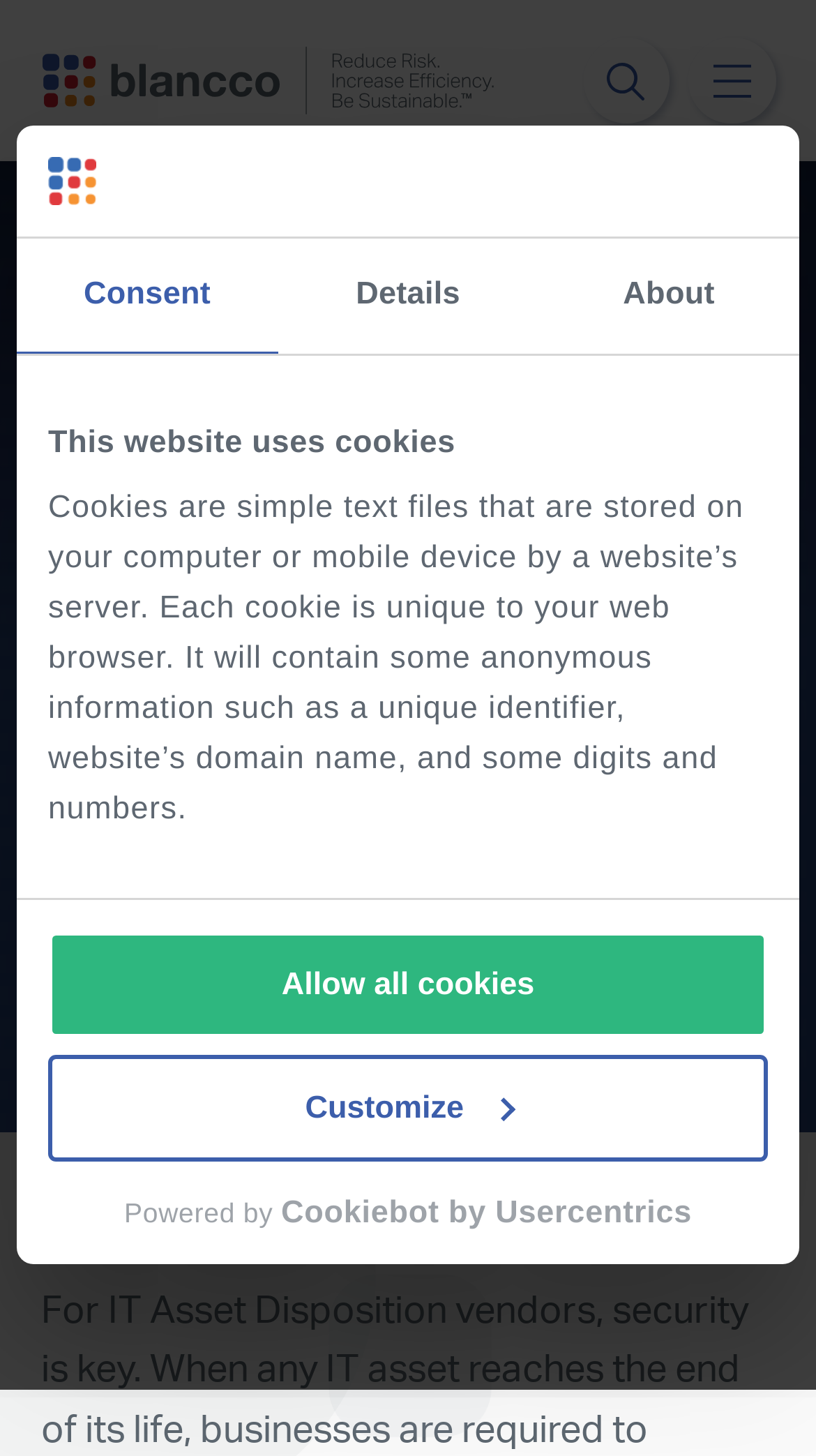Please determine the bounding box coordinates for the element that should be clicked to follow these instructions: "Toggle search bar".

[0.715, 0.026, 0.821, 0.085]